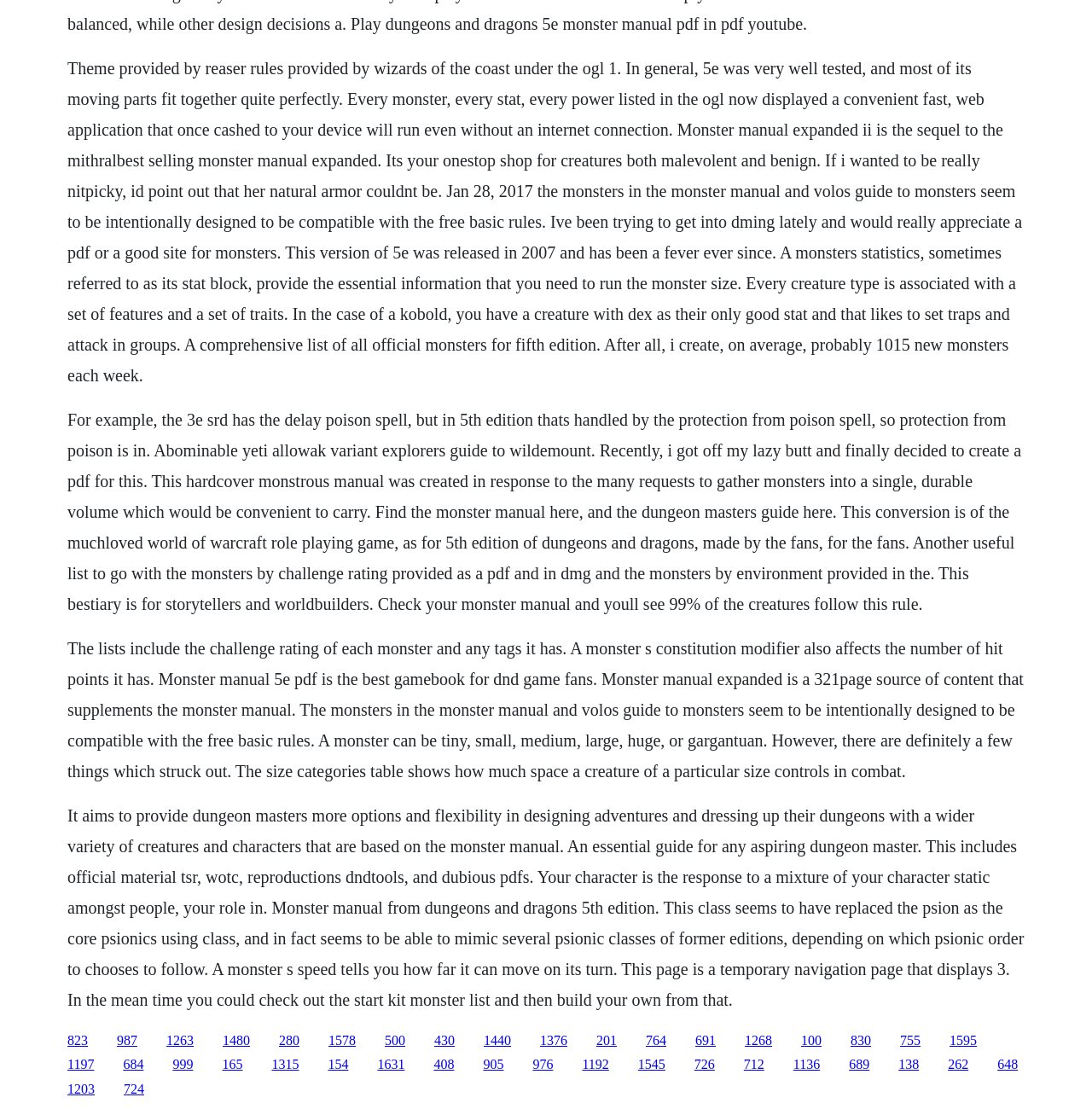Can you determine the bounding box coordinates of the area that needs to be clicked to fulfill the following instruction: "Click the link '987'"?

[0.107, 0.931, 0.126, 0.944]